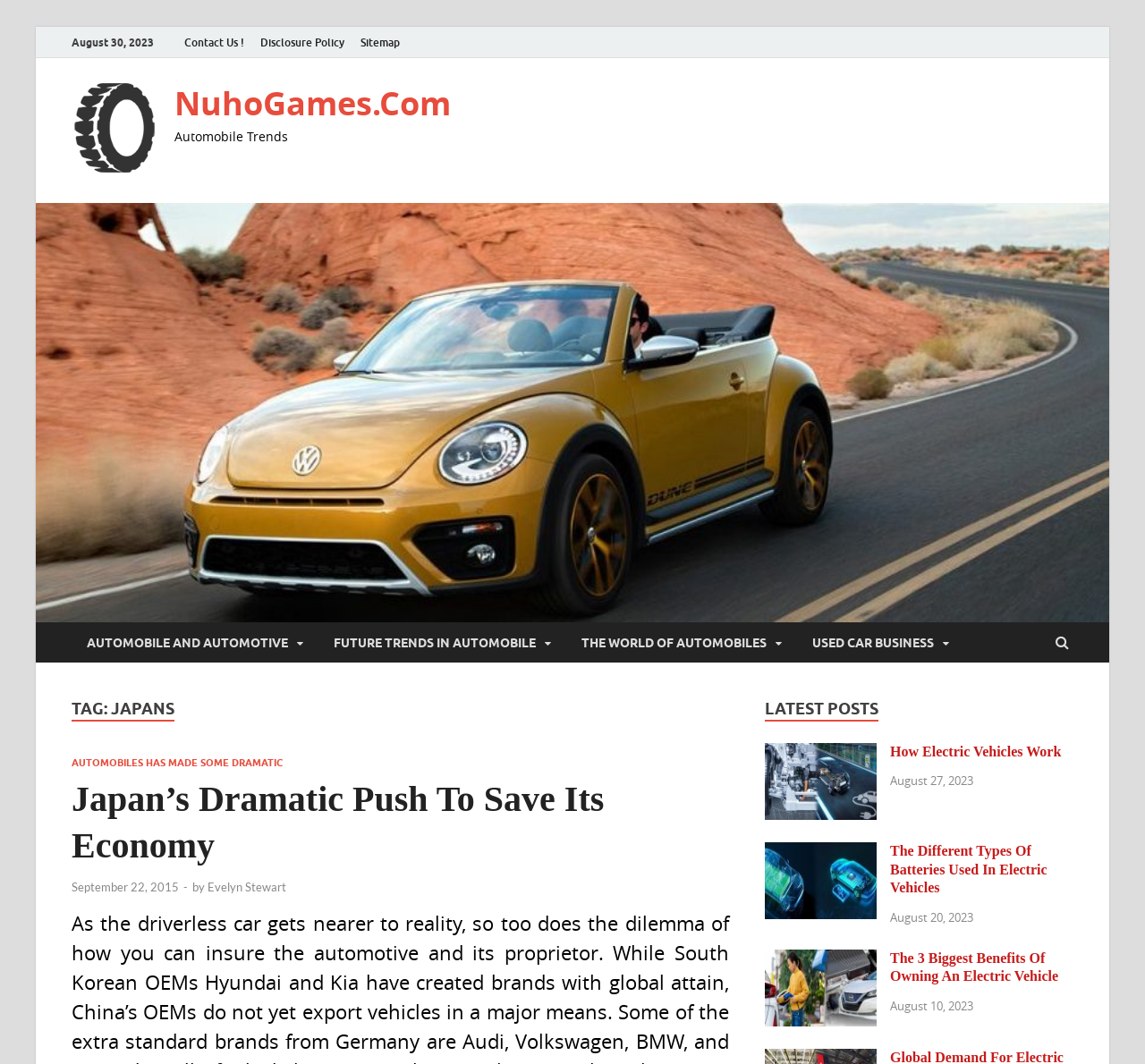Write a detailed summary of the webpage, including text, images, and layout.

The webpage appears to be a blog or news website focused on automobile trends, with a title "japans | NuhoGames.Com" at the top. Below the title, there is a horizontal navigation menu with links to "Contact Us!", "Disclosure Policy", "Sitemap", and the website's logo "NuhoGames.Com" with an accompanying image.

On the left side of the page, there is a vertical menu with links to various automobile-related topics, including "AUTOMOBILE AND AUTOMOTIVE", "FUTURE TRENDS IN AUTOMOBILE", "THE WORLD OF AUTOMOBILES", and "USED CAR BUSINESS".

The main content area is divided into two sections. The top section has a heading "TAG: JAPANS" and features an article titled "Japan’s Dramatic Push To Save Its Economy" with a link to the full article. Below the article title, there is a link to the article's content, followed by the date "September 22, 2015", and the author's name "Evelyn Stewart".

The bottom section has a heading "LATEST POSTS" and features a list of three articles with images, titles, and dates. The articles are "How Electric Vehicles Work", "The Different Types Of Batteries Used In Electric Vehicles", and "The 3 Biggest Benefits Of Owning An Electric Vehicle". Each article has a link to the full content, and the dates "August 27, 2023", "August 20, 2023", and "August 10, 2023", respectively.